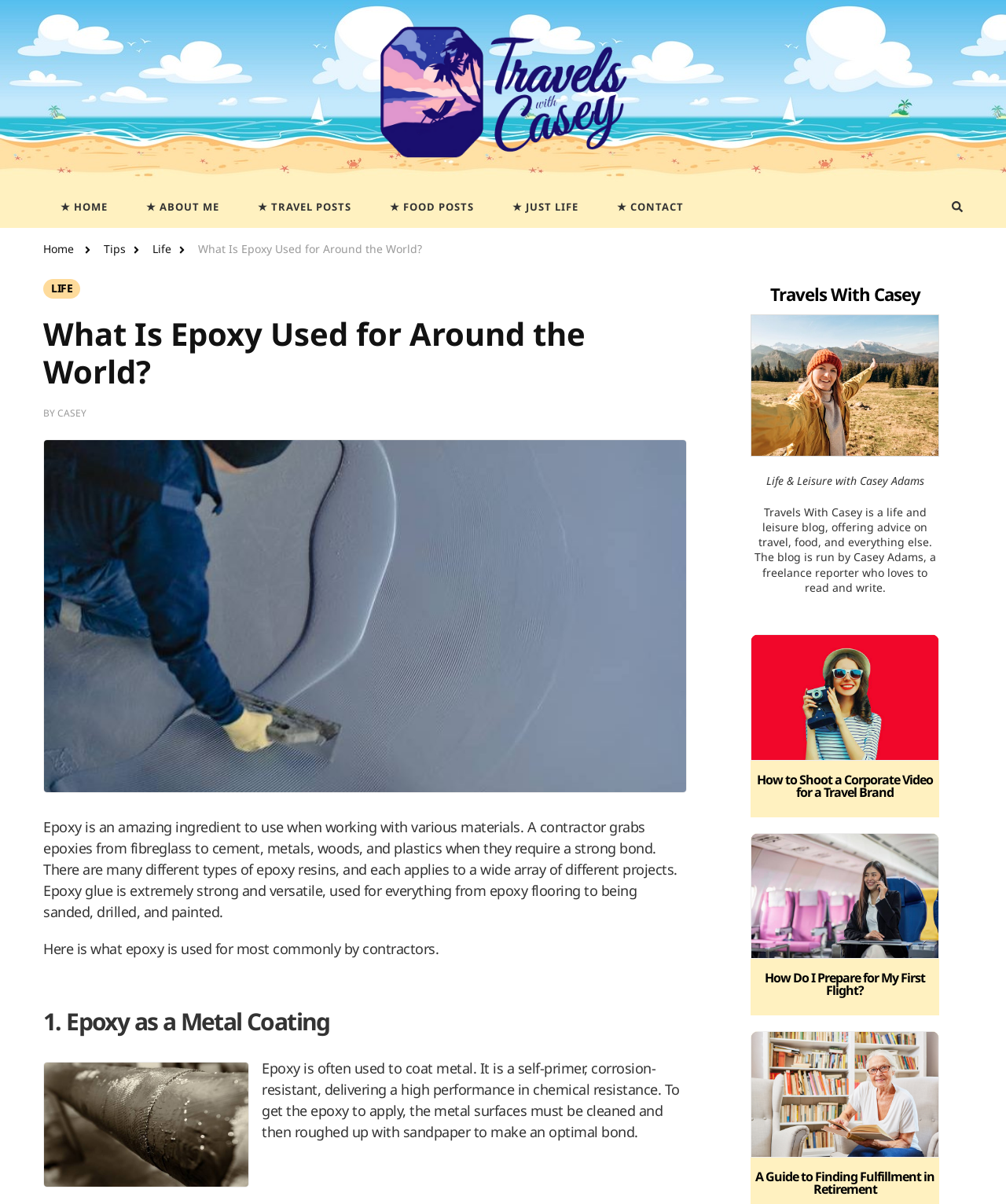Who runs the Travels With Casey blog?
Answer with a single word or phrase, using the screenshot for reference.

Casey Adams